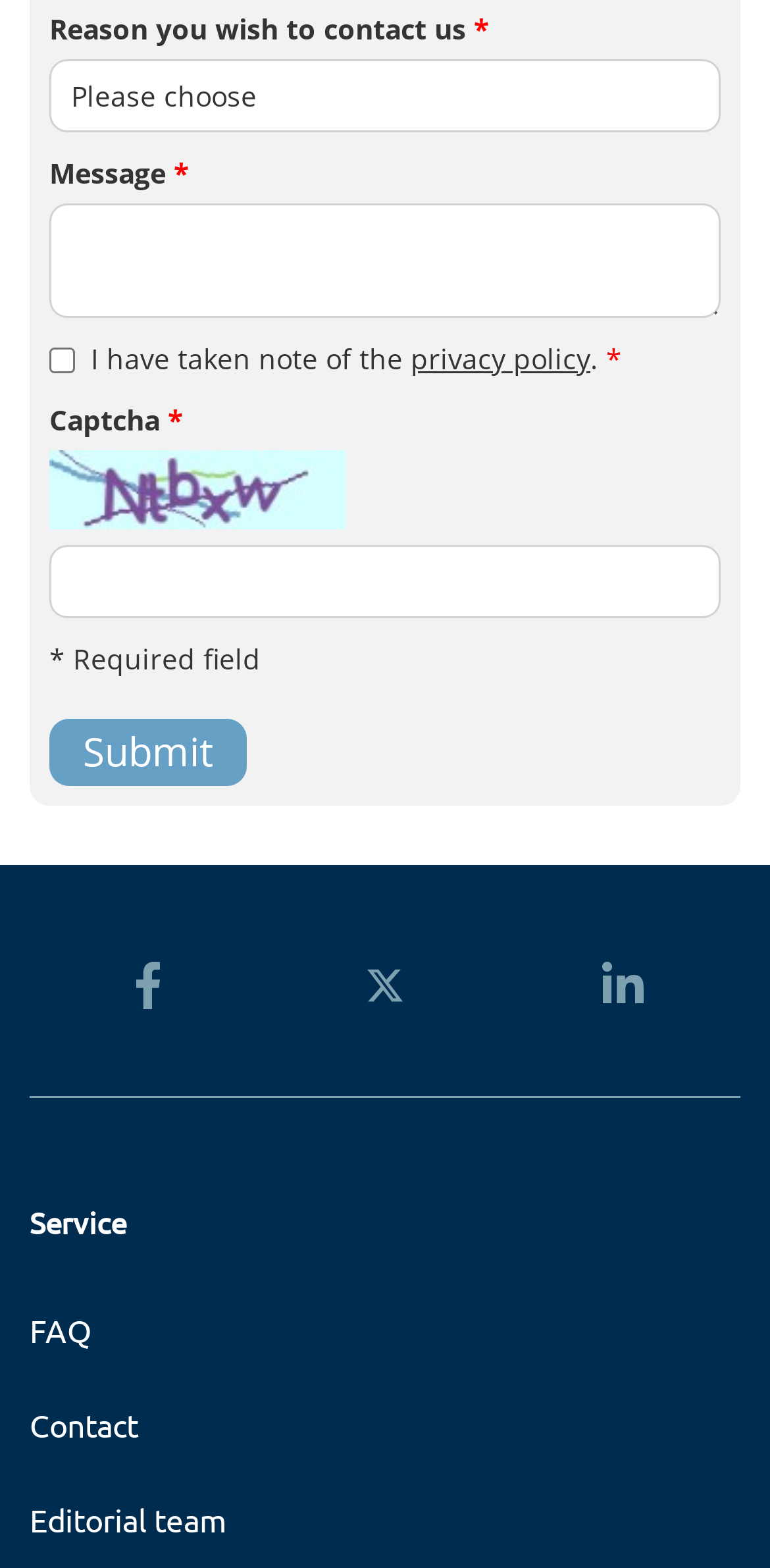What is the purpose of the Captcha?
Please look at the screenshot and answer in one word or a short phrase.

To prevent spam